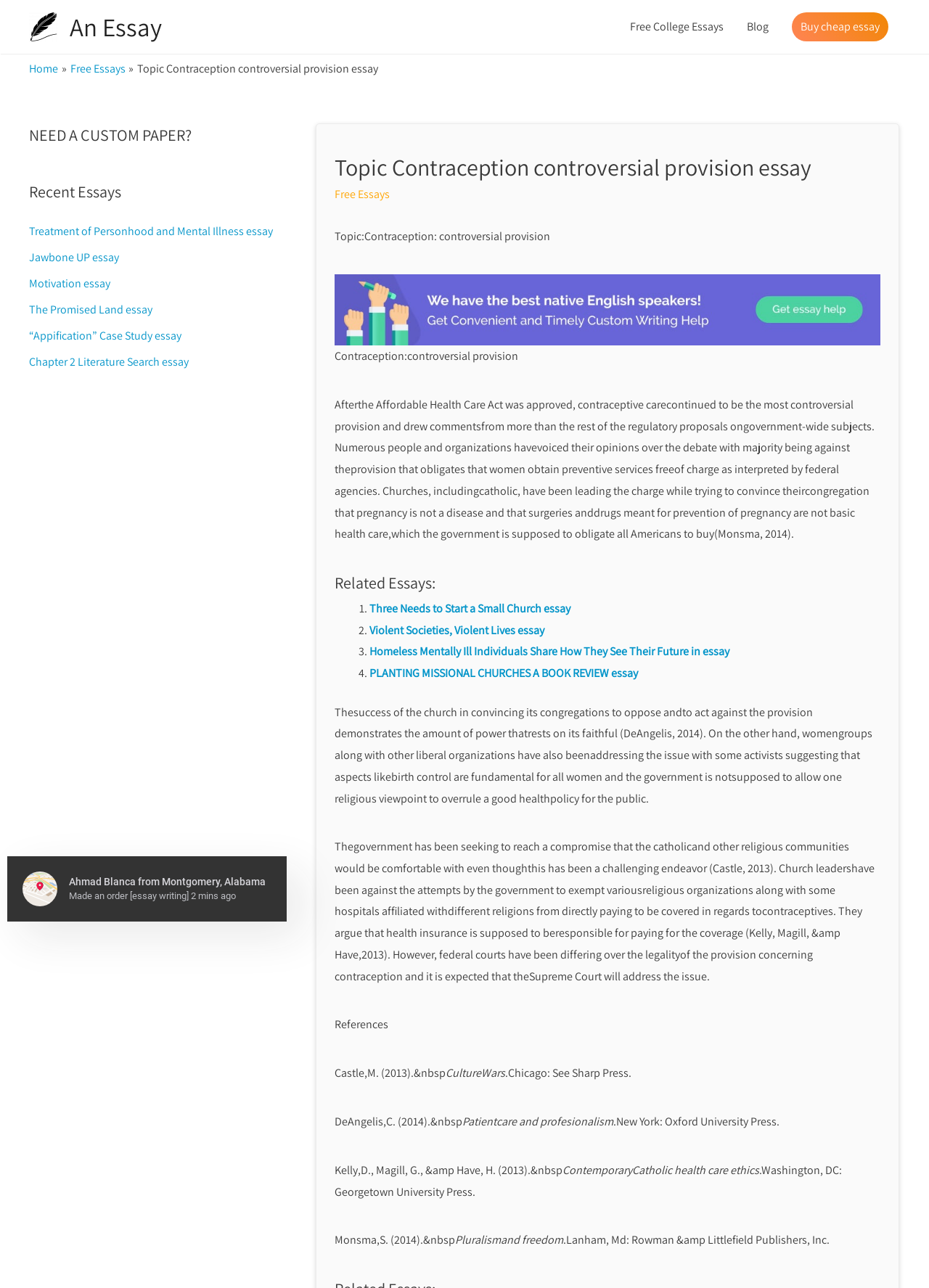Identify the bounding box coordinates for the region of the element that should be clicked to carry out the instruction: "View the related essay 'Three Needs to Start a Small Church essay'". The bounding box coordinates should be four float numbers between 0 and 1, i.e., [left, top, right, bottom].

[0.398, 0.466, 0.614, 0.478]